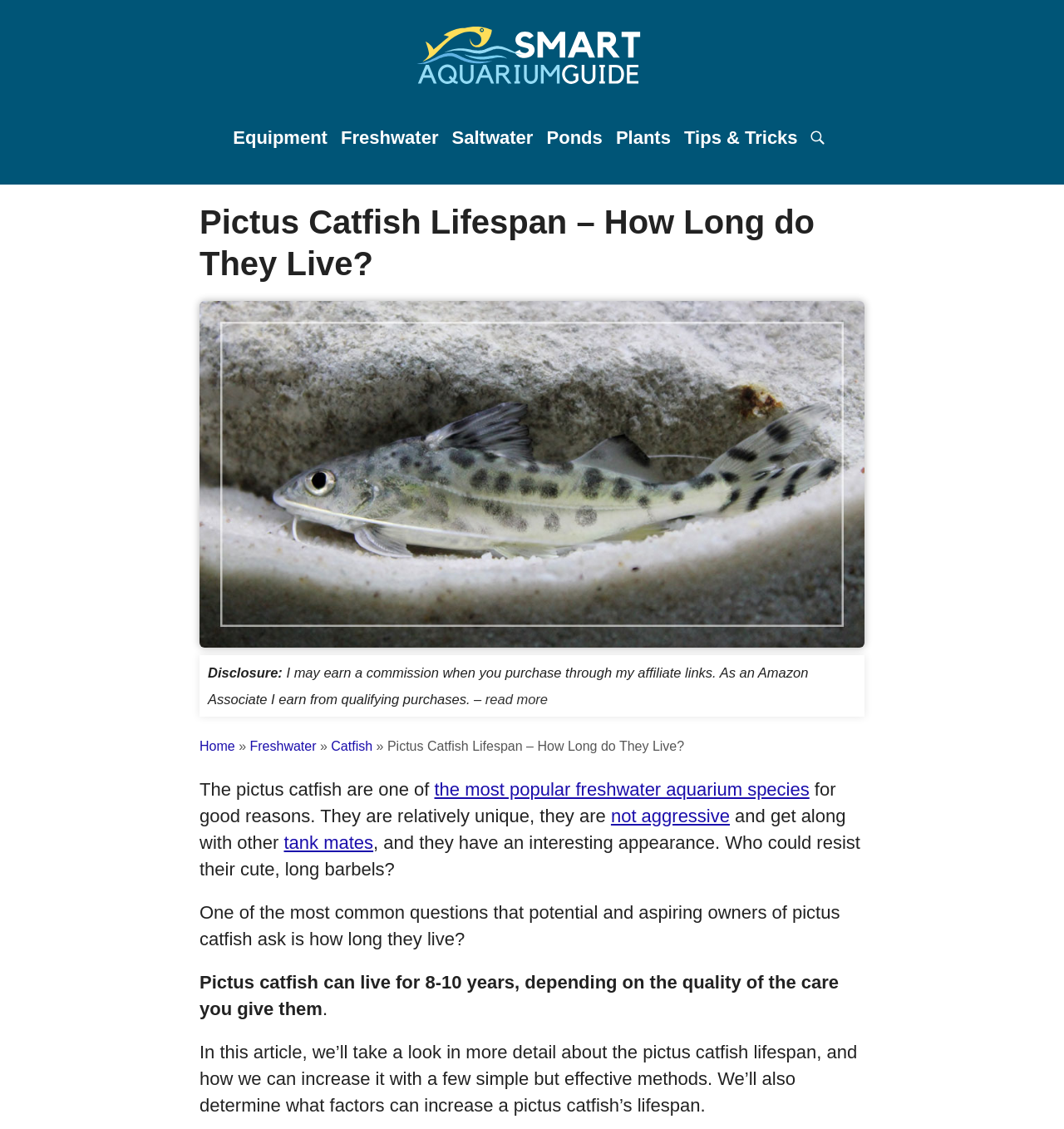Extract the bounding box of the UI element described as: "tank mates".

[0.267, 0.737, 0.351, 0.755]